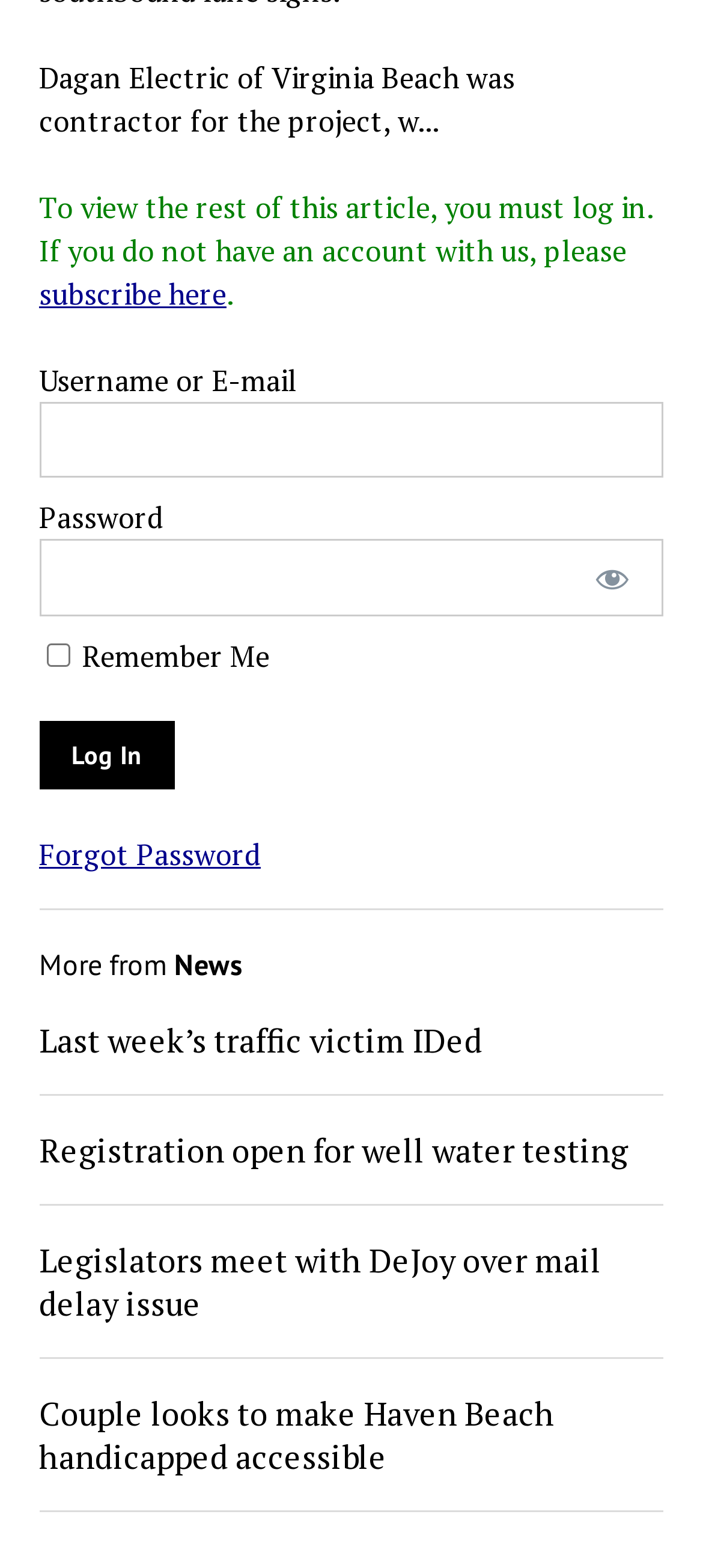Given the element description, predict the bounding box coordinates in the format (top-left x, top-left y, bottom-right x, bottom-right y). Make sure all values are between 0 and 1. Here is the element description: Forgot Password

[0.056, 0.532, 0.371, 0.557]